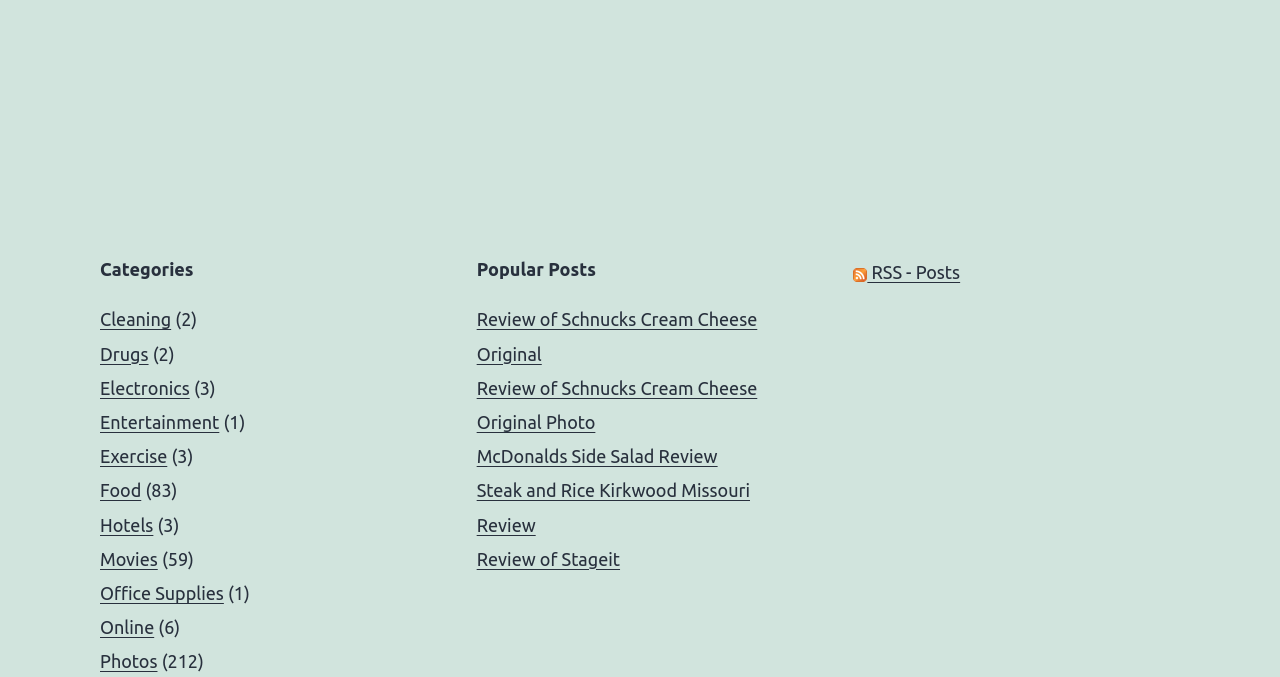Use one word or a short phrase to answer the question provided: 
How many links are listed under the 'Categories' section?

11